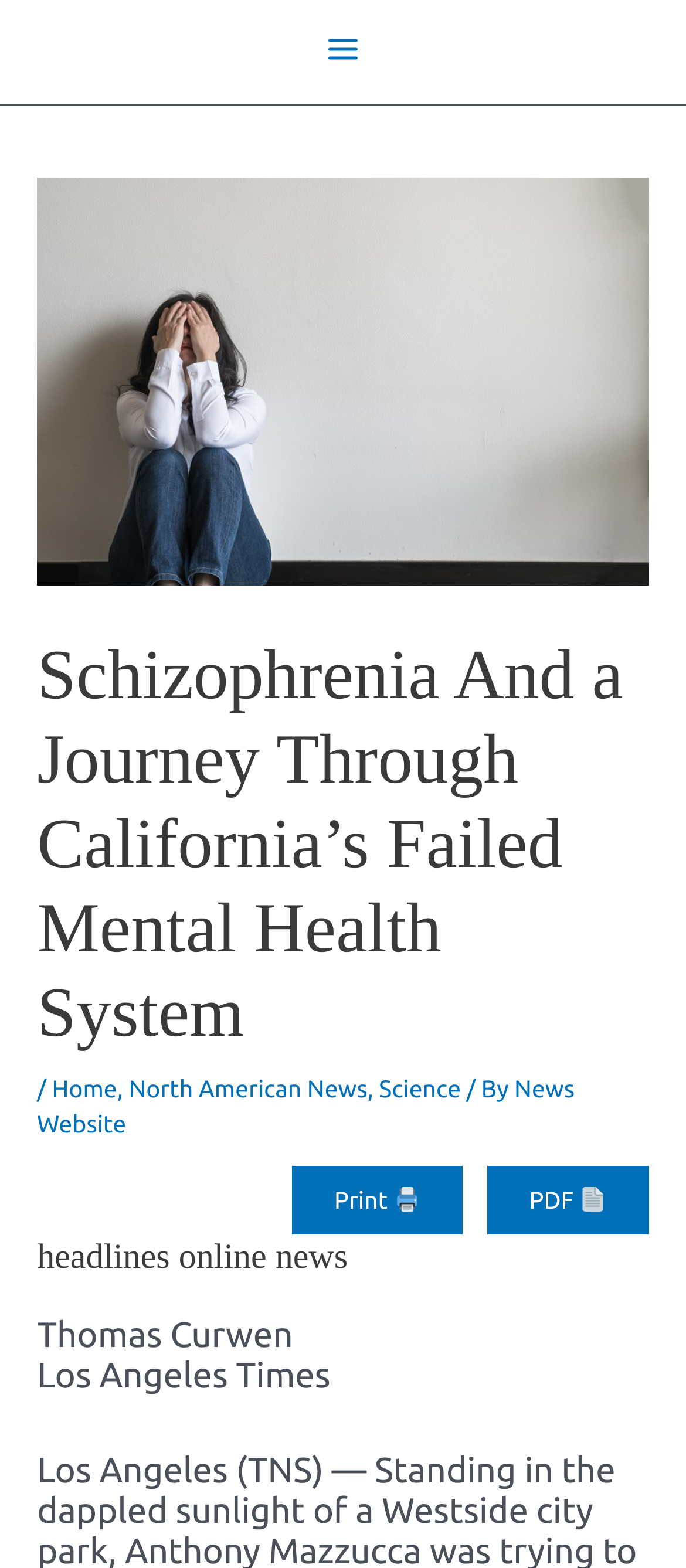Identify the bounding box coordinates for the UI element that matches this description: "North American News".

[0.188, 0.685, 0.536, 0.703]